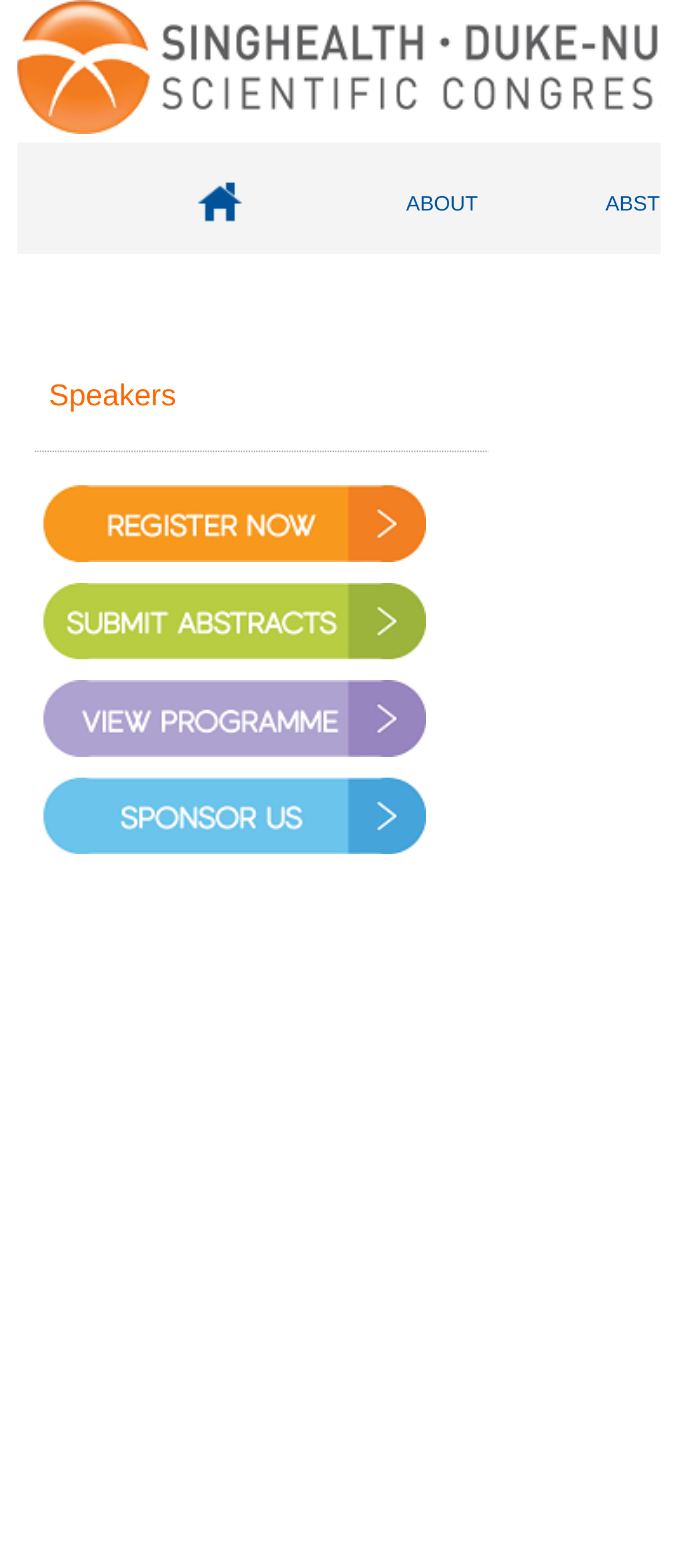What is the second menu item?
Identify the answer in the screenshot and reply with a single word or phrase.

Speakers